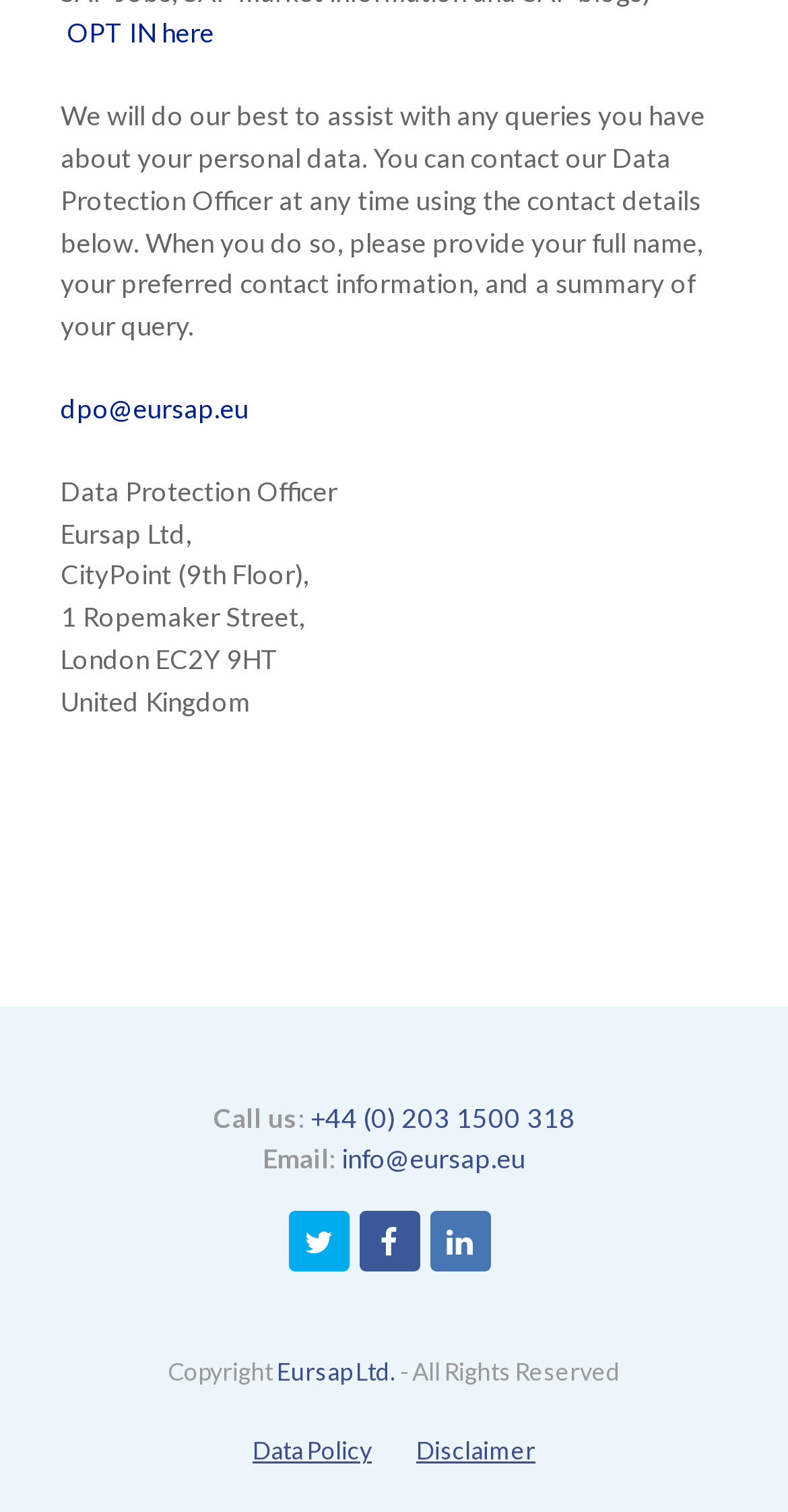Based on the image, provide a detailed response to the question:
What is the copyright holder of the webpage?

The copyright holder of the webpage can be found at the bottom of the webpage, which states 'Copyright Eursap Ltd. - All Rights Reserved'.